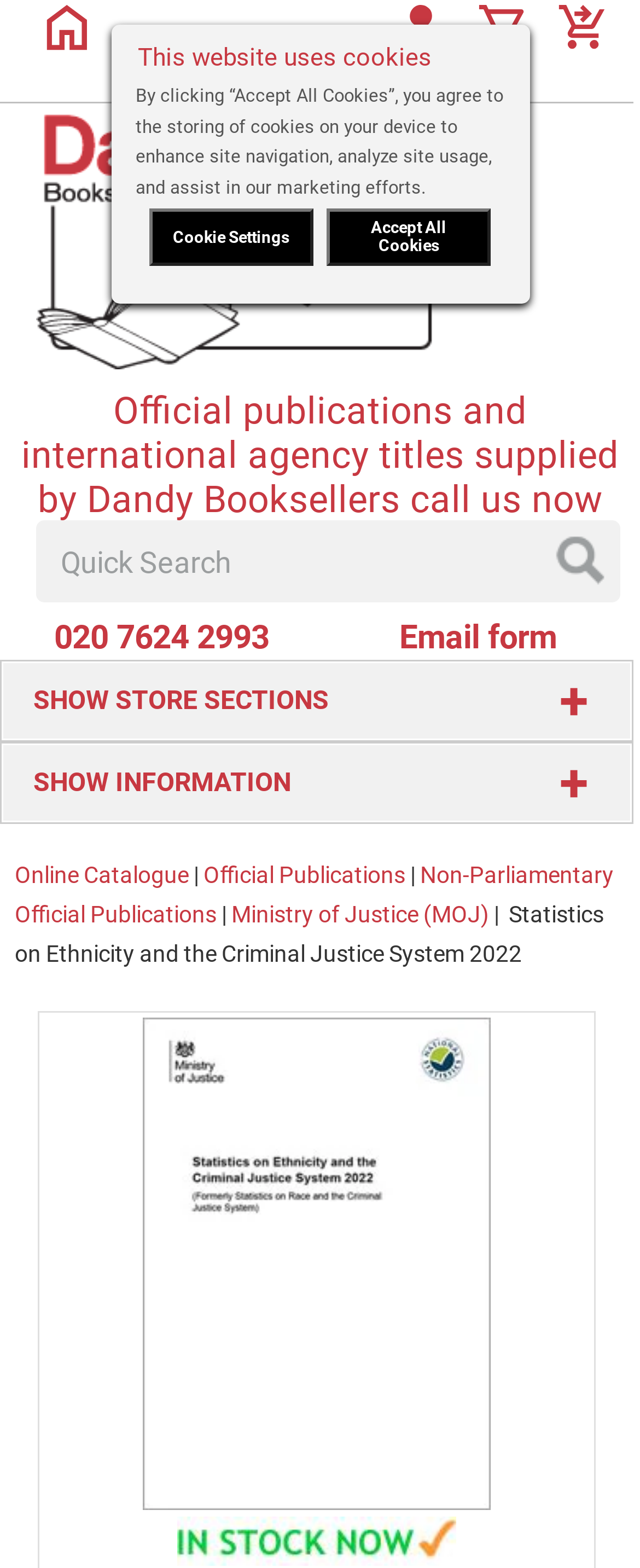Provide a single word or phrase answer to the question: 
What is the text on the link below the 'Online Catalogue' link?

Official Publications